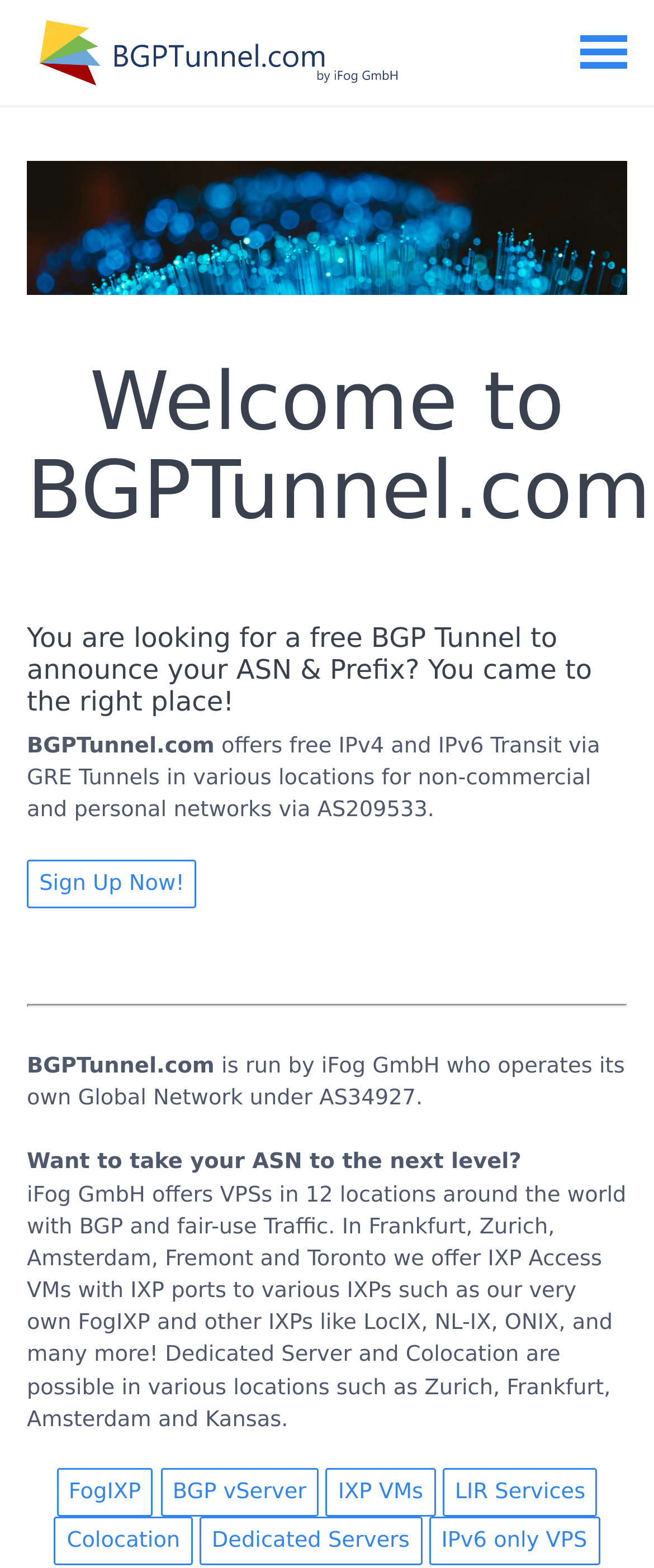Craft a detailed narrative of the webpage's structure and content.

The webpage is about BGPTunnel.com, a service offering free IPv4 and IPv6 Transit via GRE Tunnels for non-commercial and personal networks. At the top left, there is a logo of BGPTunnel.com, which is an image with a link to the website. Next to the logo, there is a larger image of a fiber optic cable.

Below the logo and the fiber optic image, there are three headings. The first heading reads "Welcome to BGPTunnel.com". The second heading is a question, "You are looking for a free BGP Tunnel to announce your ASN & Prefix? You came to the right place!" The third heading is a brief description of the service, "offers free IPv4 and IPv6 Transit via GRE Tunnels in various locations for non-commercial and personal networks via AS209533."

Underneath the headings, there is a call-to-action link "Sign Up Now!" followed by a horizontal separator line. Below the separator, there is a section with several paragraphs of text. The first paragraph mentions that BGPTunnel.com is run by iFog GmbH, which operates its own global network under AS34927. The second paragraph asks if the user wants to take their ASN to the next level and promotes iFog GmbH's services, including VPSs, IXP Access VMs, dedicated servers, and colocation in various locations around the world.

At the bottom of the page, there are several links to related services, including FogIXP, BGP vServer, IXP VMs, LIR Services, Colocation, Dedicated Servers, and IPv6 only VPS. These links are arranged horizontally across the page, with the first link starting from the left edge and the last link ending at the right edge.